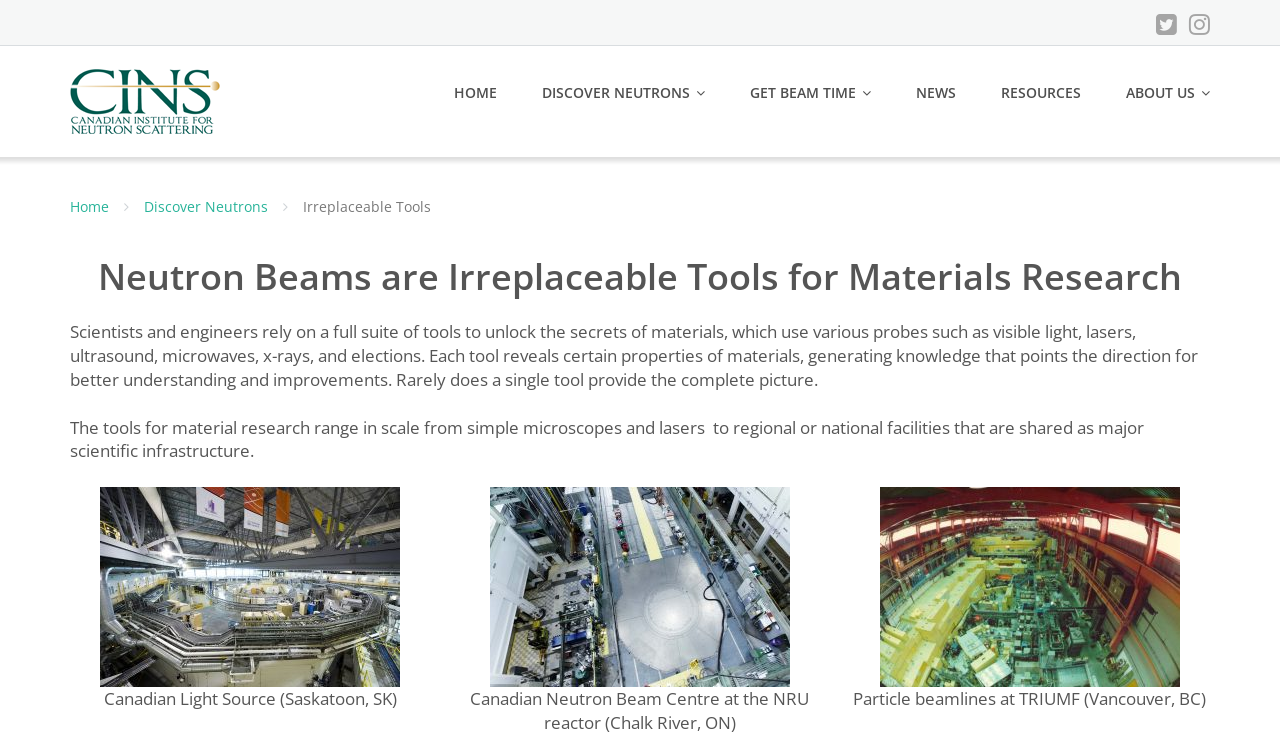Identify the bounding box coordinates necessary to click and complete the given instruction: "Click the ABOUT US link".

[0.88, 0.098, 0.945, 0.155]